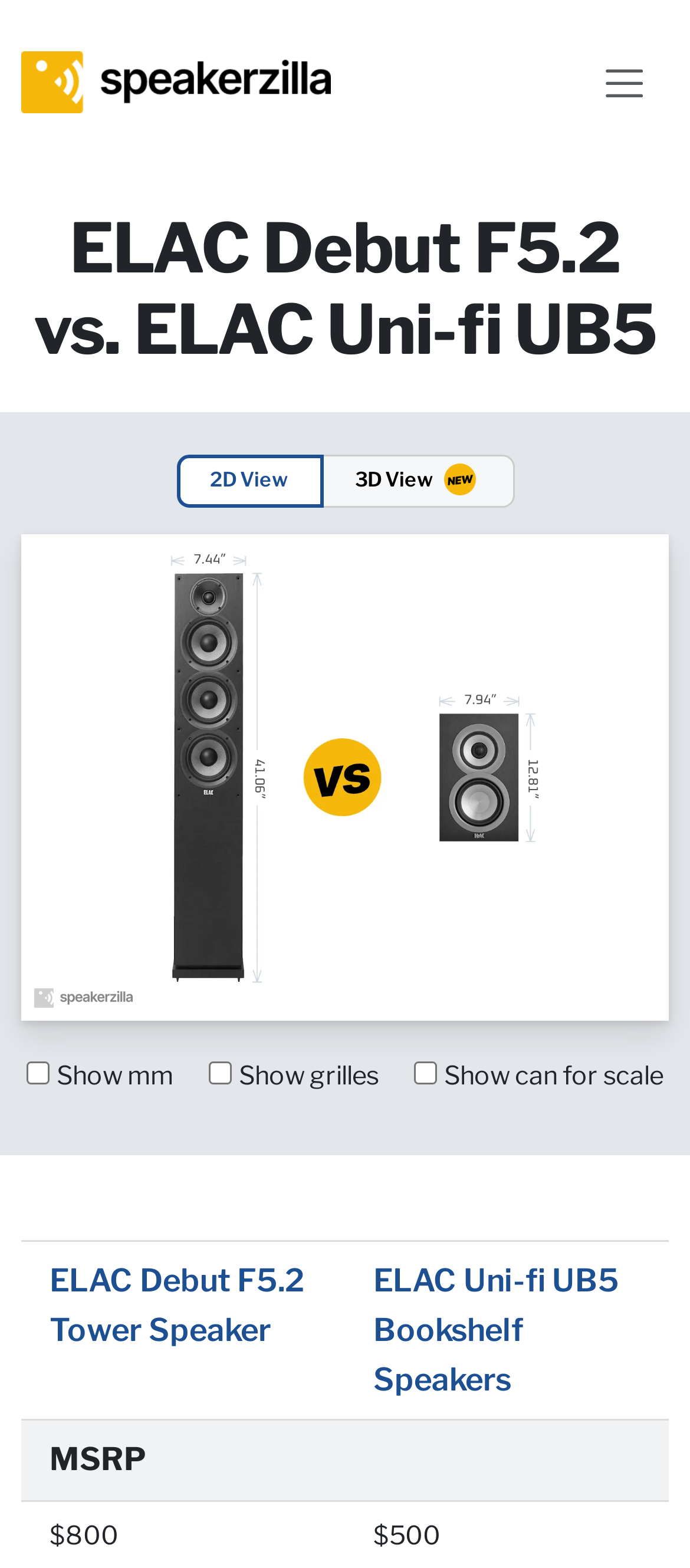Give a succinct answer to this question in a single word or phrase: 
What is the purpose of the 'Toggle navigation' button?

To control navbarSupportedContent